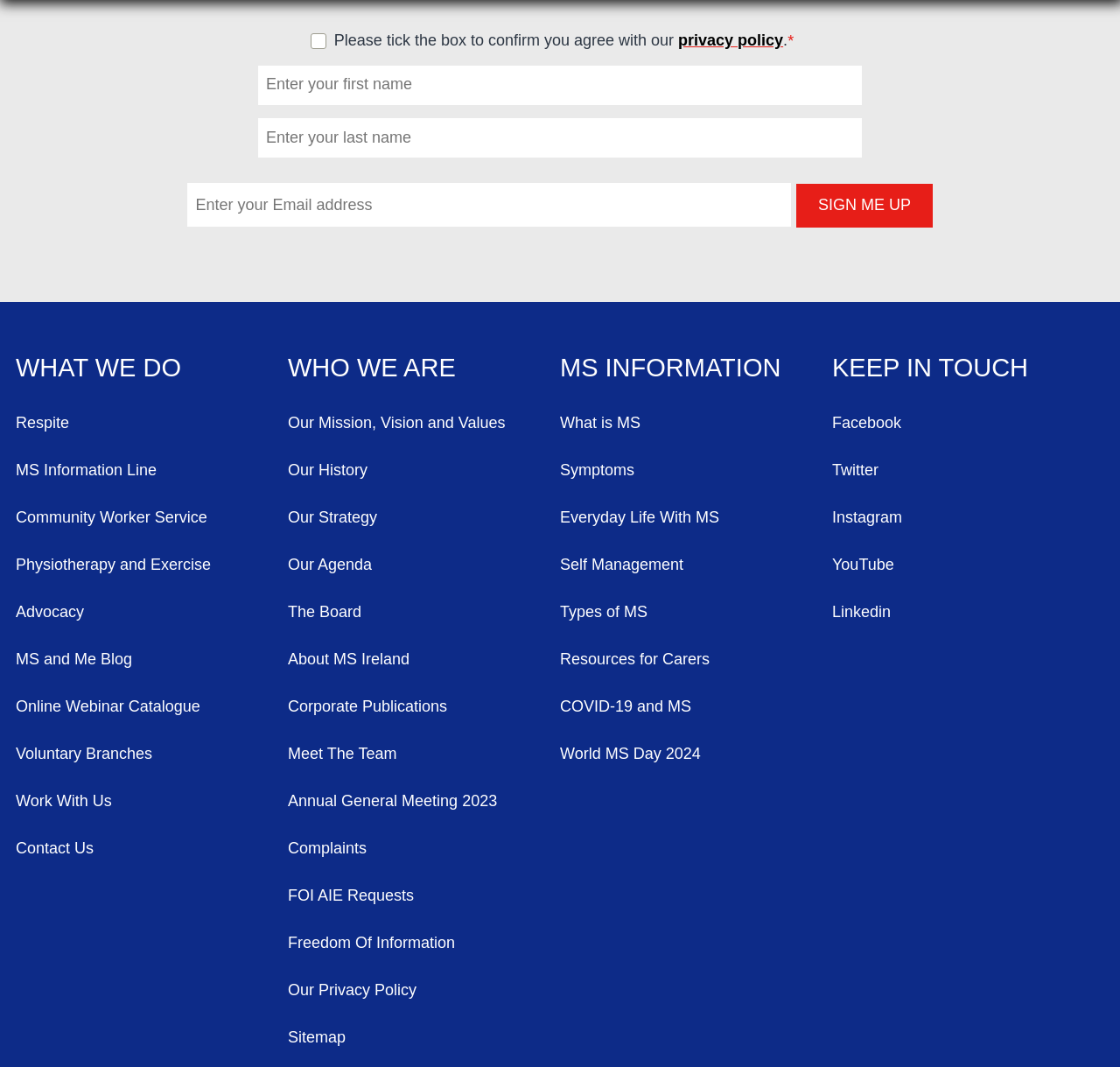Given the following UI element description: "Our Mission, Vision and Values", find the bounding box coordinates in the webpage screenshot.

[0.257, 0.385, 0.5, 0.407]